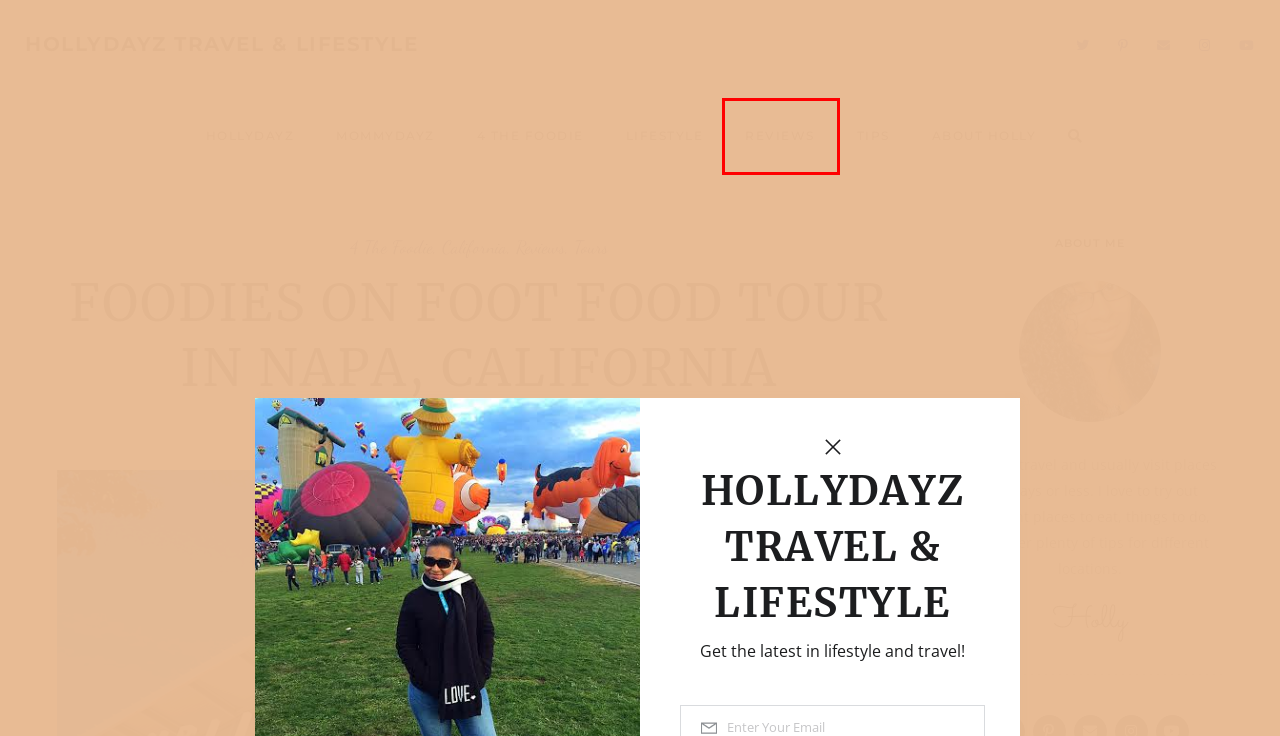Inspect the provided webpage screenshot, concentrating on the element within the red bounding box. Select the description that best represents the new webpage after you click the highlighted element. Here are the candidates:
A. MommyDayz Archives - HollyDayz Travel & Lifestyle
B. Reviews Archives - HollyDayz Travel & Lifestyle
C. 4 The Foodie Archives - HollyDayz Travel & Lifestyle
D. Tours Archives - HollyDayz Travel & Lifestyle
E. About Holly - HollyDayz Travel & Lifestyle
F. California Archives - HollyDayz Travel & Lifestyle
G. LifeStyle Archives - HollyDayz Travel & Lifestyle
H. Home - HollyDayz Travel & Lifestyle

B